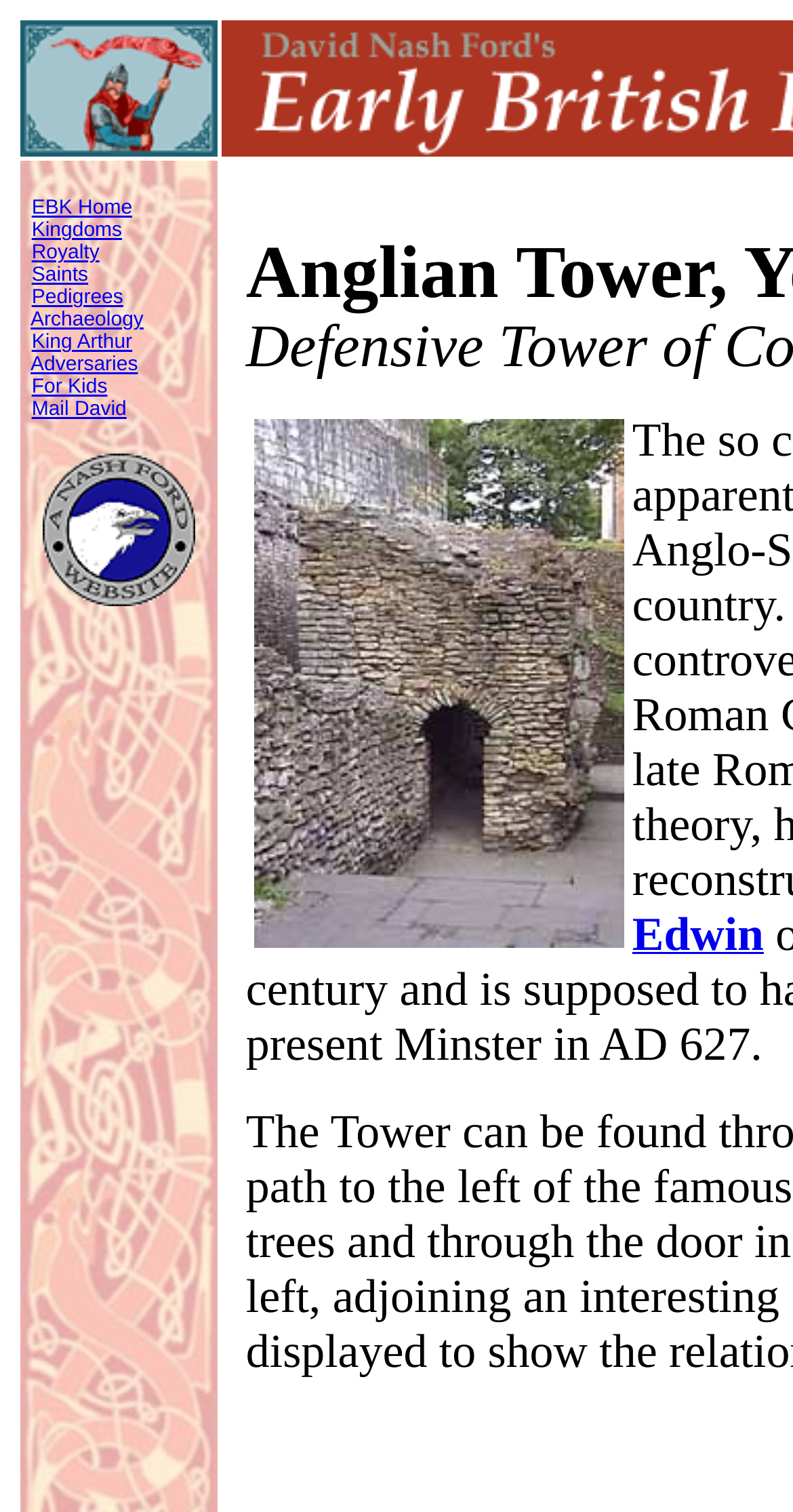Extract the bounding box coordinates for the UI element described as: "Mail David".

[0.04, 0.264, 0.16, 0.278]